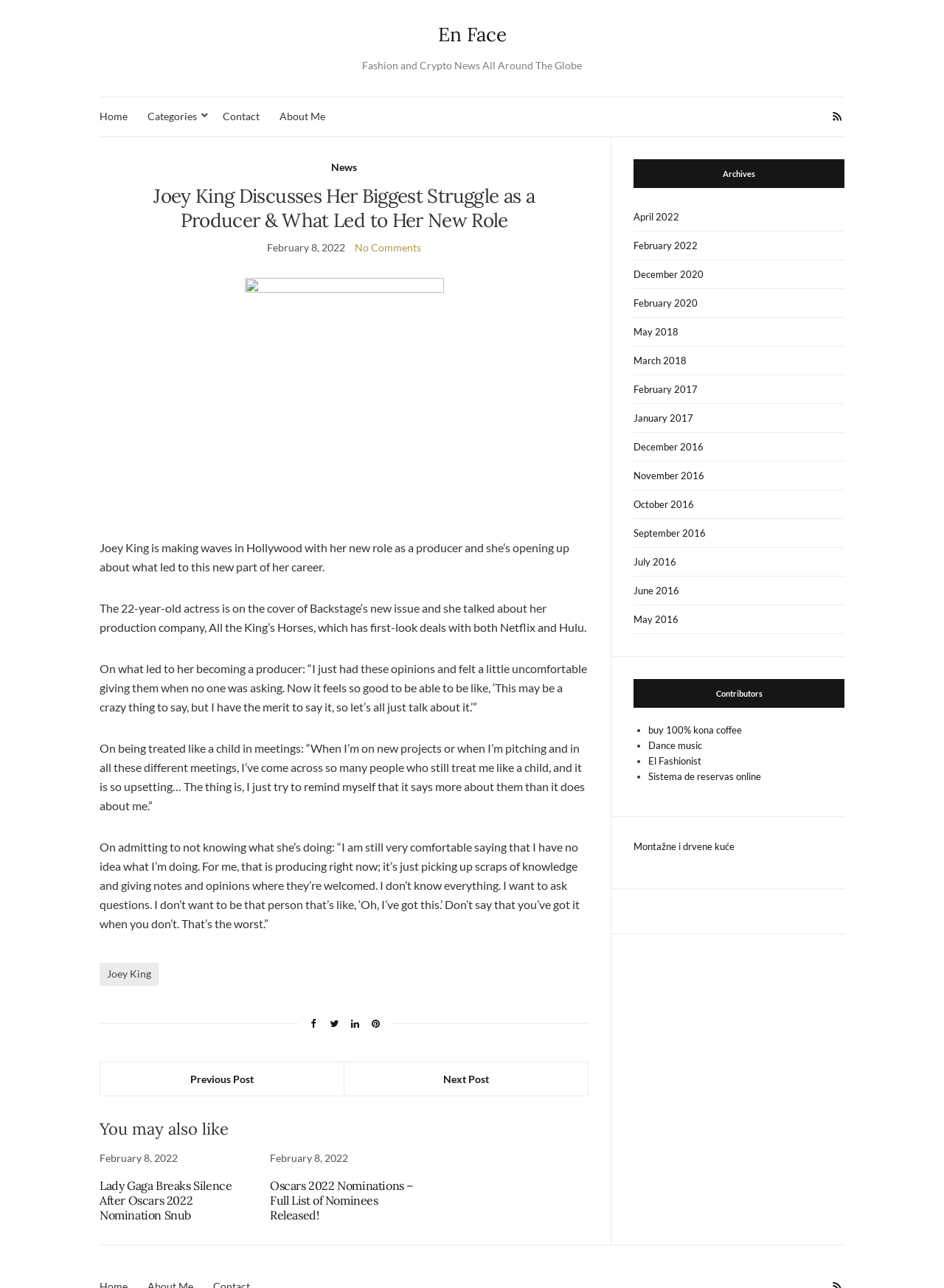What is Joey King's new role?
Refer to the image and provide a thorough answer to the question.

According to the article, Joey King is making waves in Hollywood with her new role as a producer, and she's opening up about what led to this new part of her career.